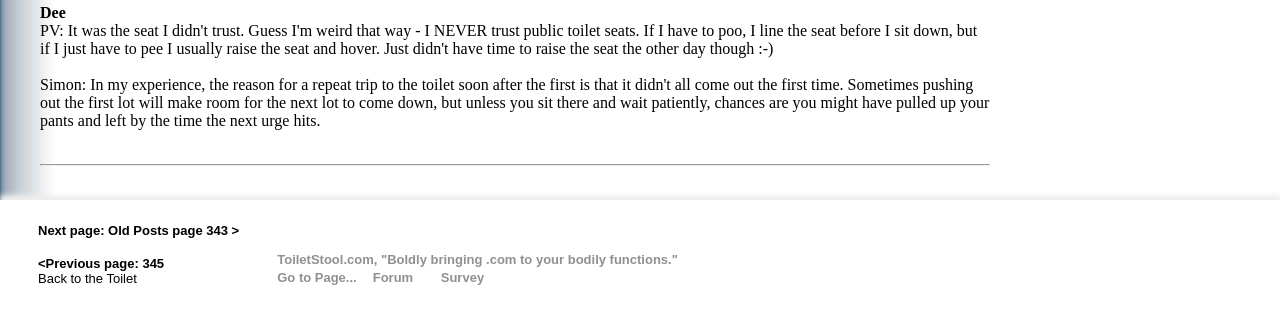Show the bounding box coordinates for the HTML element described as: "Back to the Toilet".

[0.03, 0.87, 0.107, 0.925]